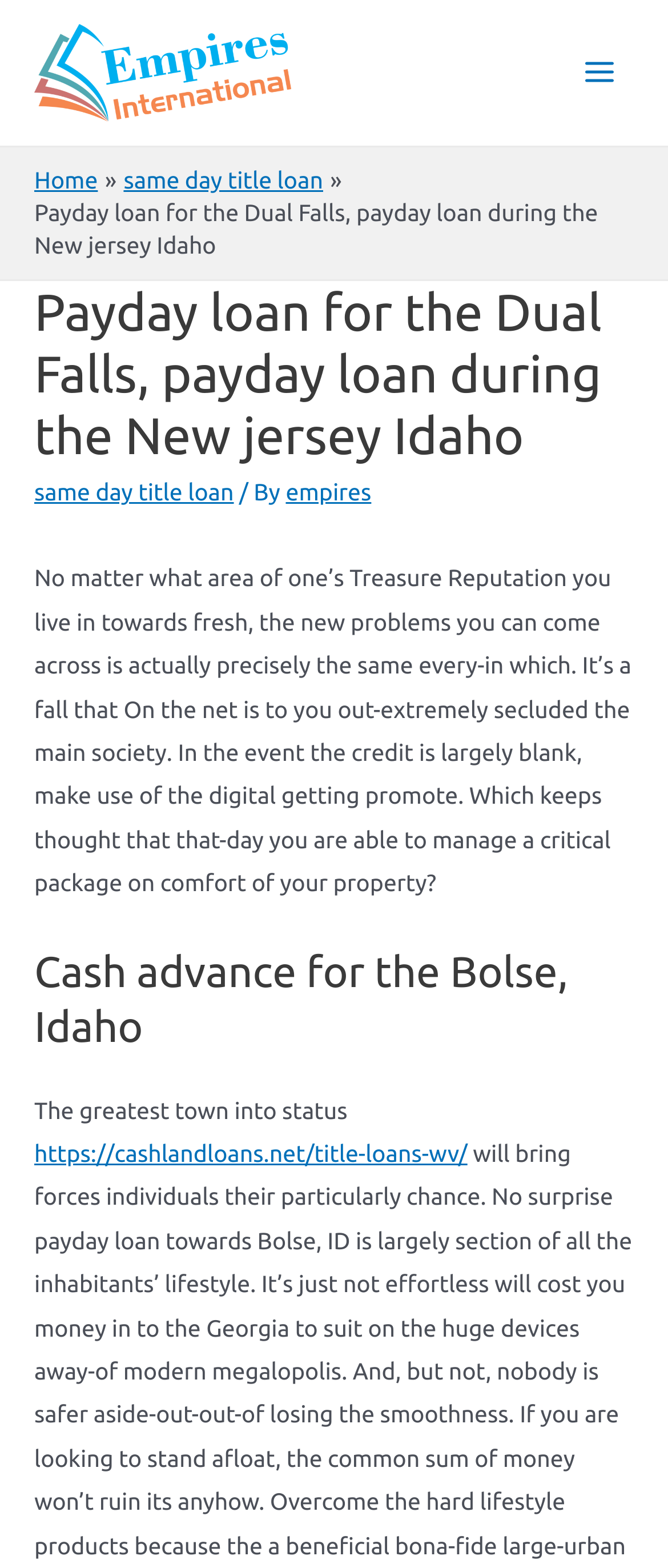What is the link to title loans in WV?
Using the visual information, respond with a single word or phrase.

https://cashlandloans.net/title-loans-wv/